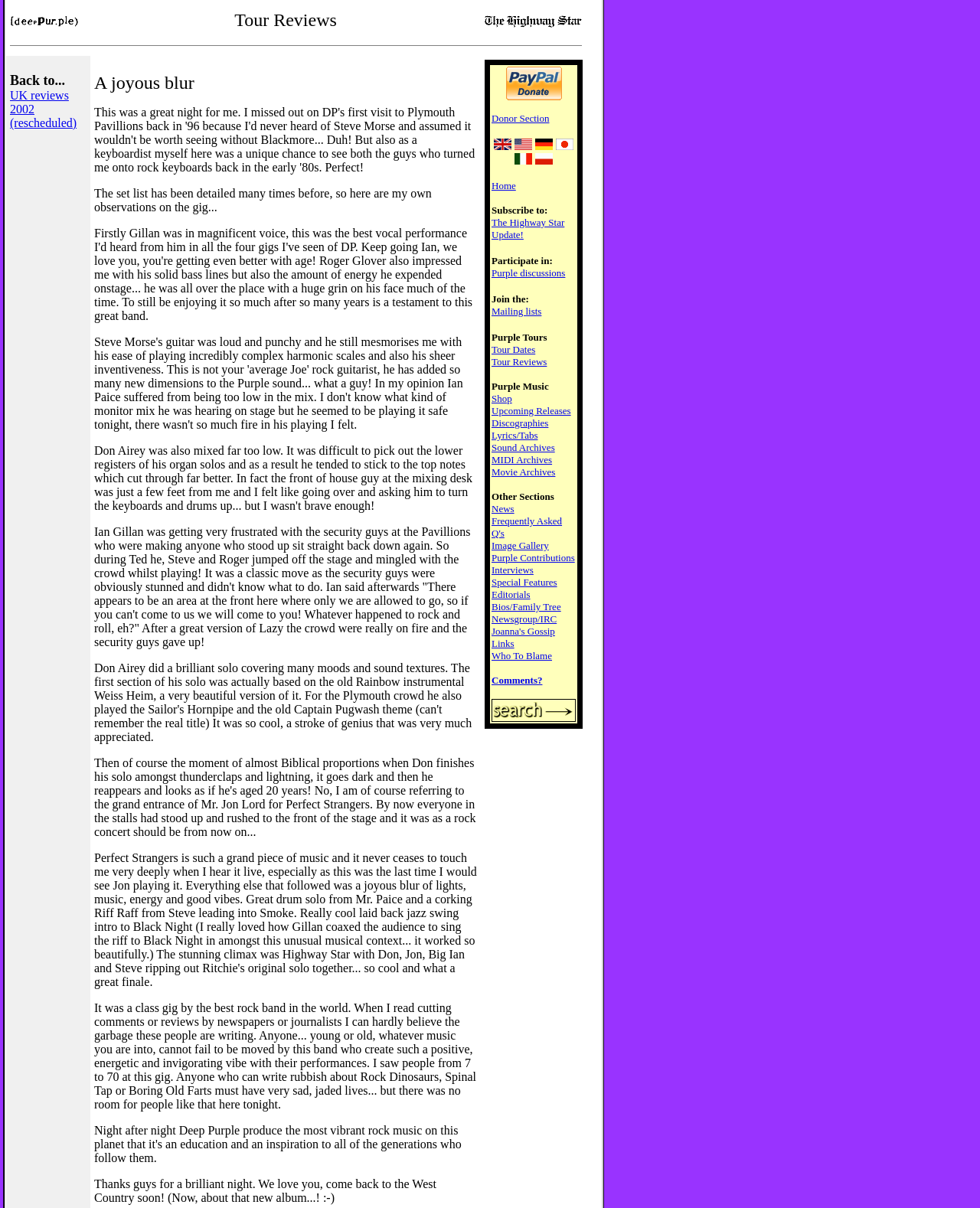Analyze the image and give a detailed response to the question:
What is the purpose of the 'Search' link?

The 'Search' link is likely used to search for specific content within the website, as it is a common feature on websites and is placed at the bottom of the webpage.